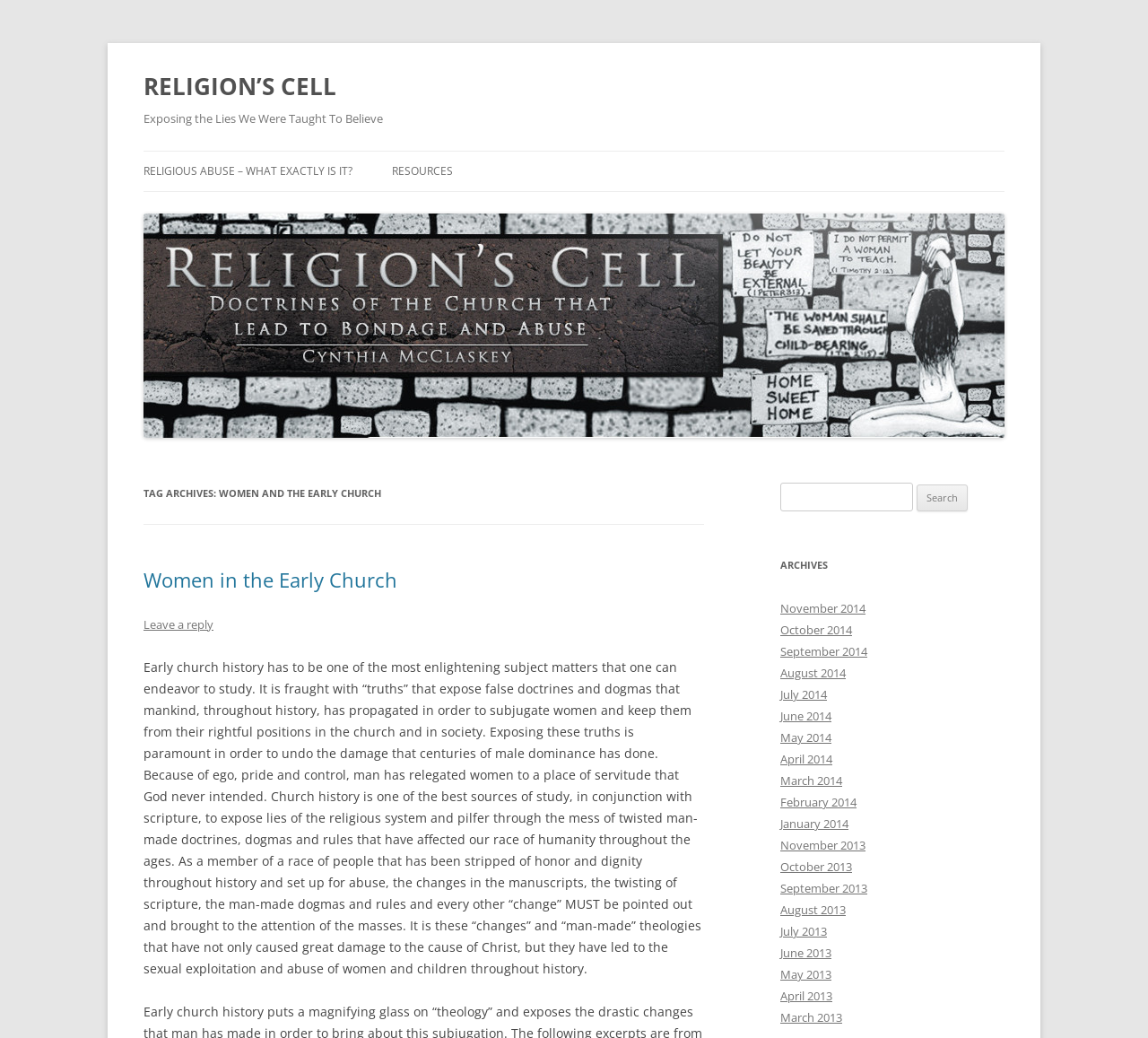For the given element description RESOURCES, determine the bounding box coordinates of the UI element. The coordinates should follow the format (top-left x, top-left y, bottom-right x, bottom-right y) and be within the range of 0 to 1.

[0.341, 0.146, 0.395, 0.184]